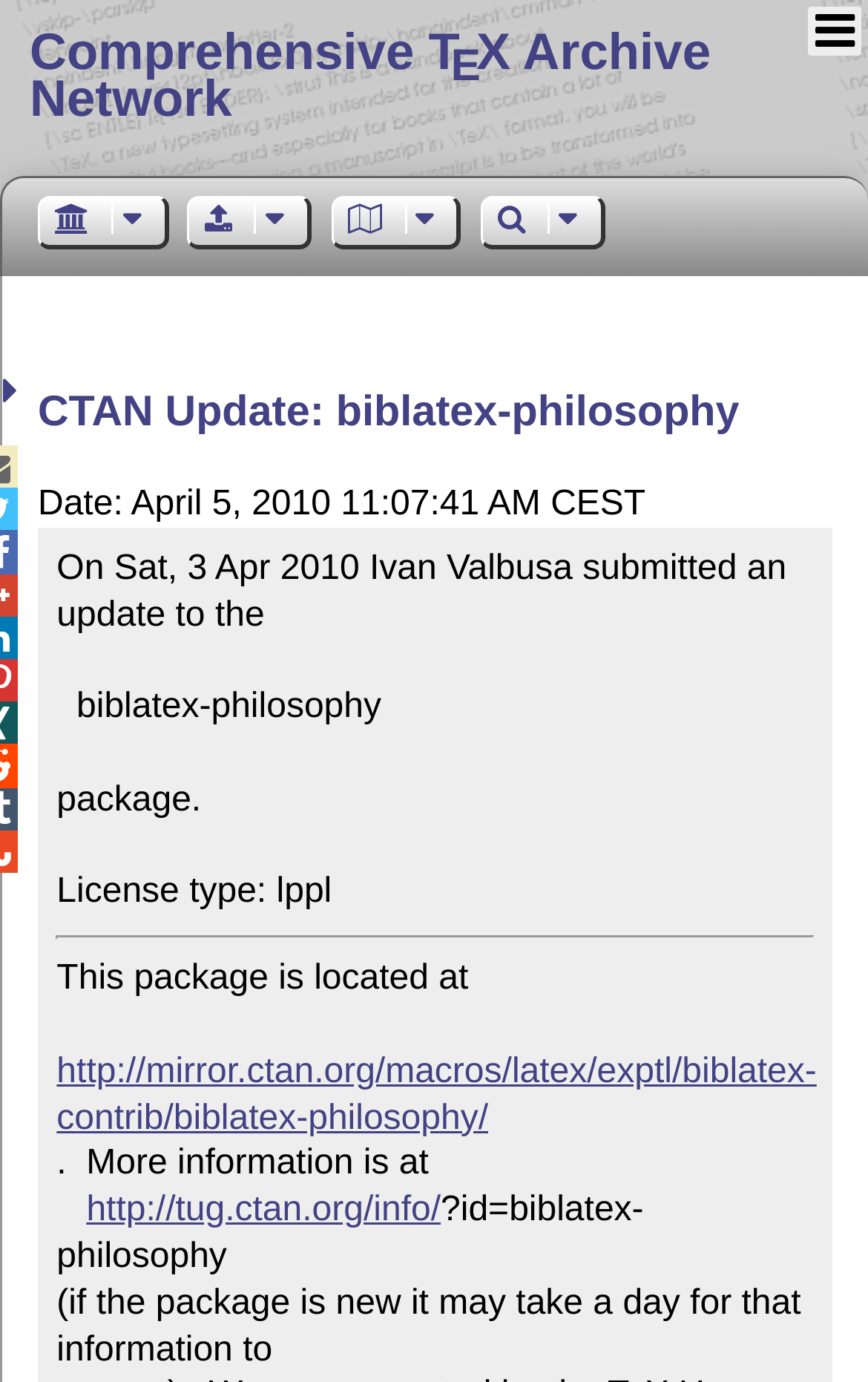Determine the bounding box coordinates for the area that needs to be clicked to fulfill this task: "Click on the first social media link". The coordinates must be given as four float numbers between 0 and 1, i.e., [left, top, right, bottom].

[0.044, 0.143, 0.195, 0.18]